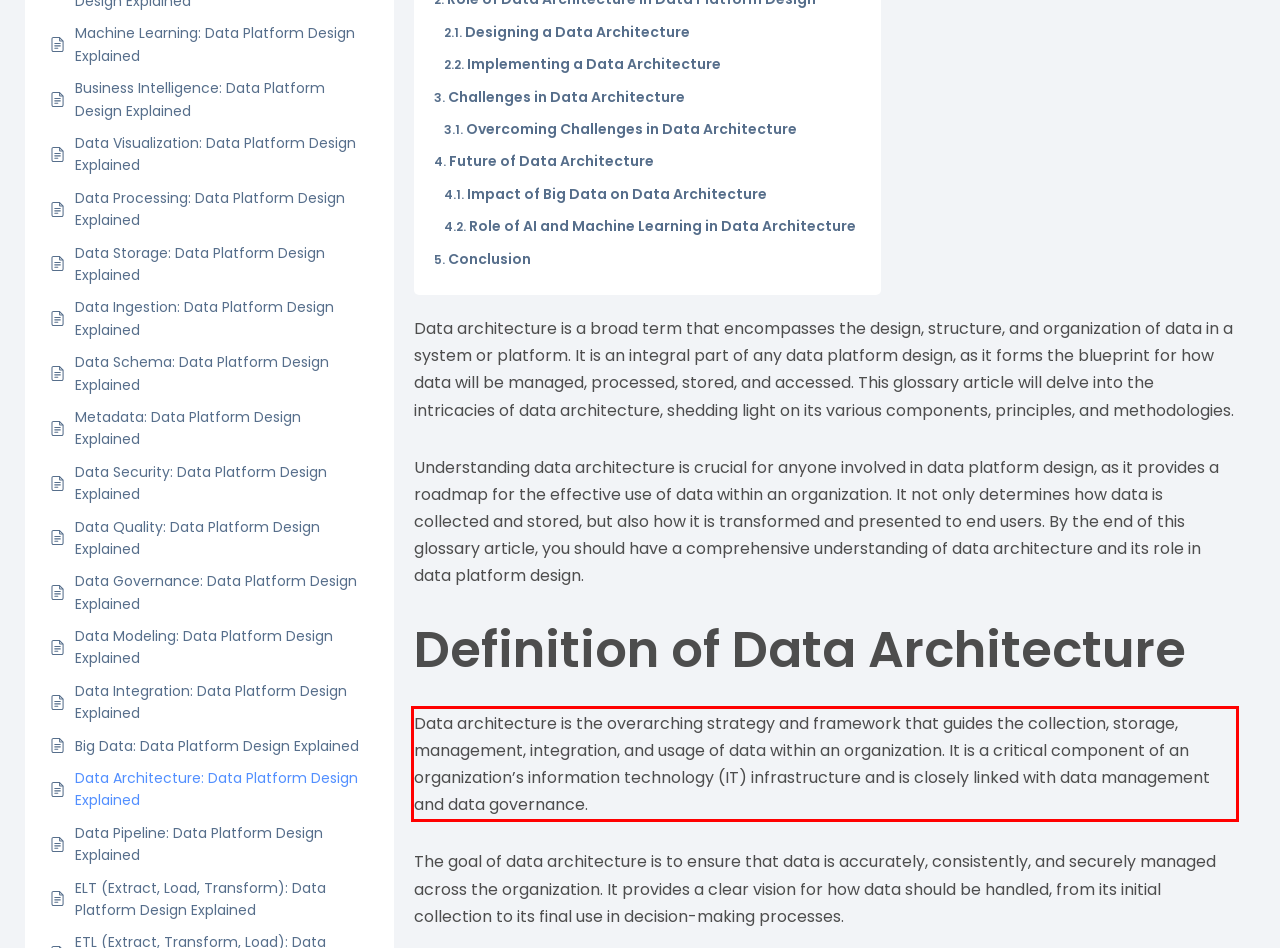Please use OCR to extract the text content from the red bounding box in the provided webpage screenshot.

Data architecture is the overarching strategy and framework that guides the collection, storage, management, integration, and usage of data within an organization. It is a critical component of an organization’s information technology (IT) infrastructure and is closely linked with data management and data governance.